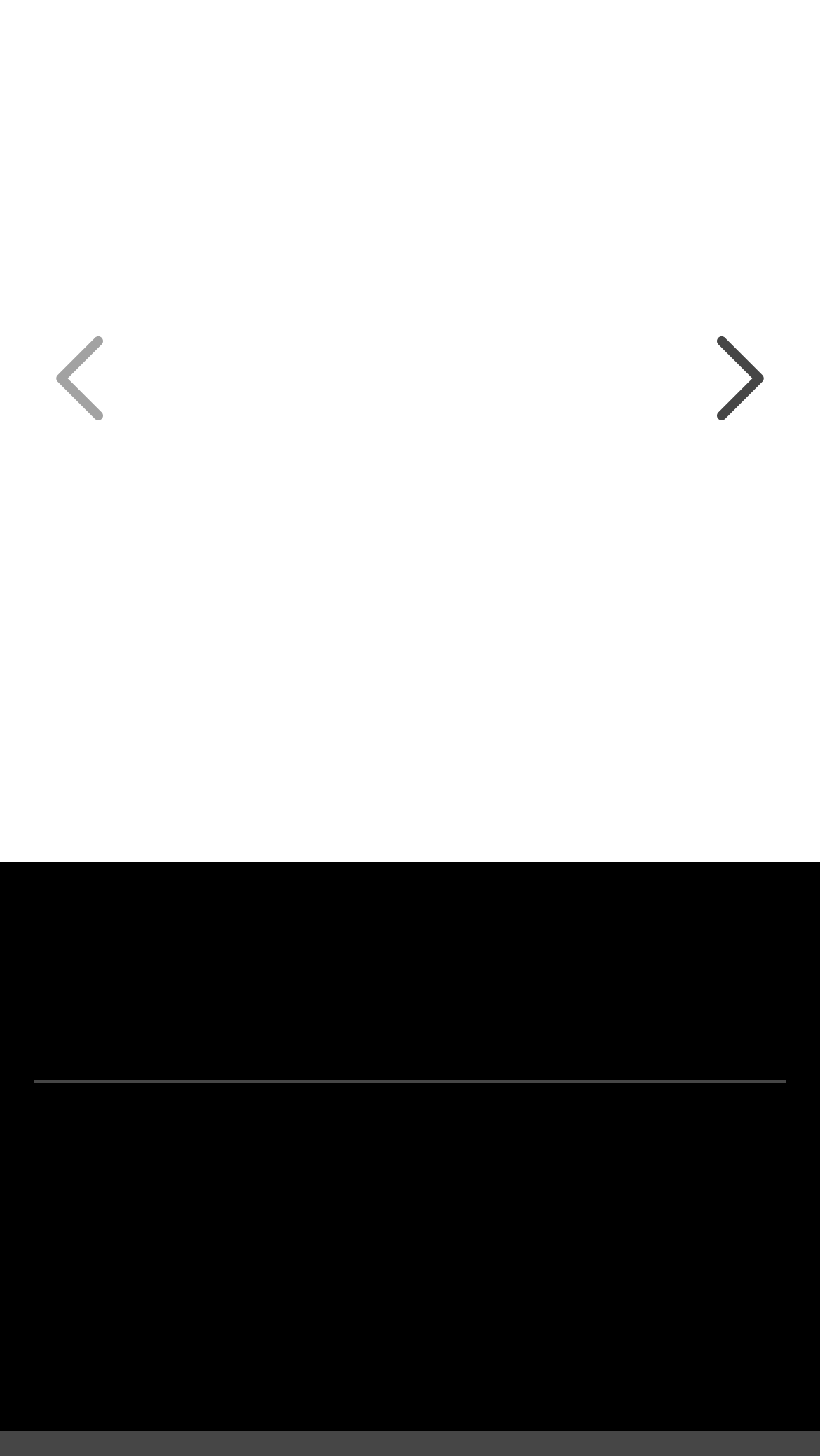What is the name of the person in the figure?
Give a one-word or short phrase answer based on the image.

Spiro Comitis